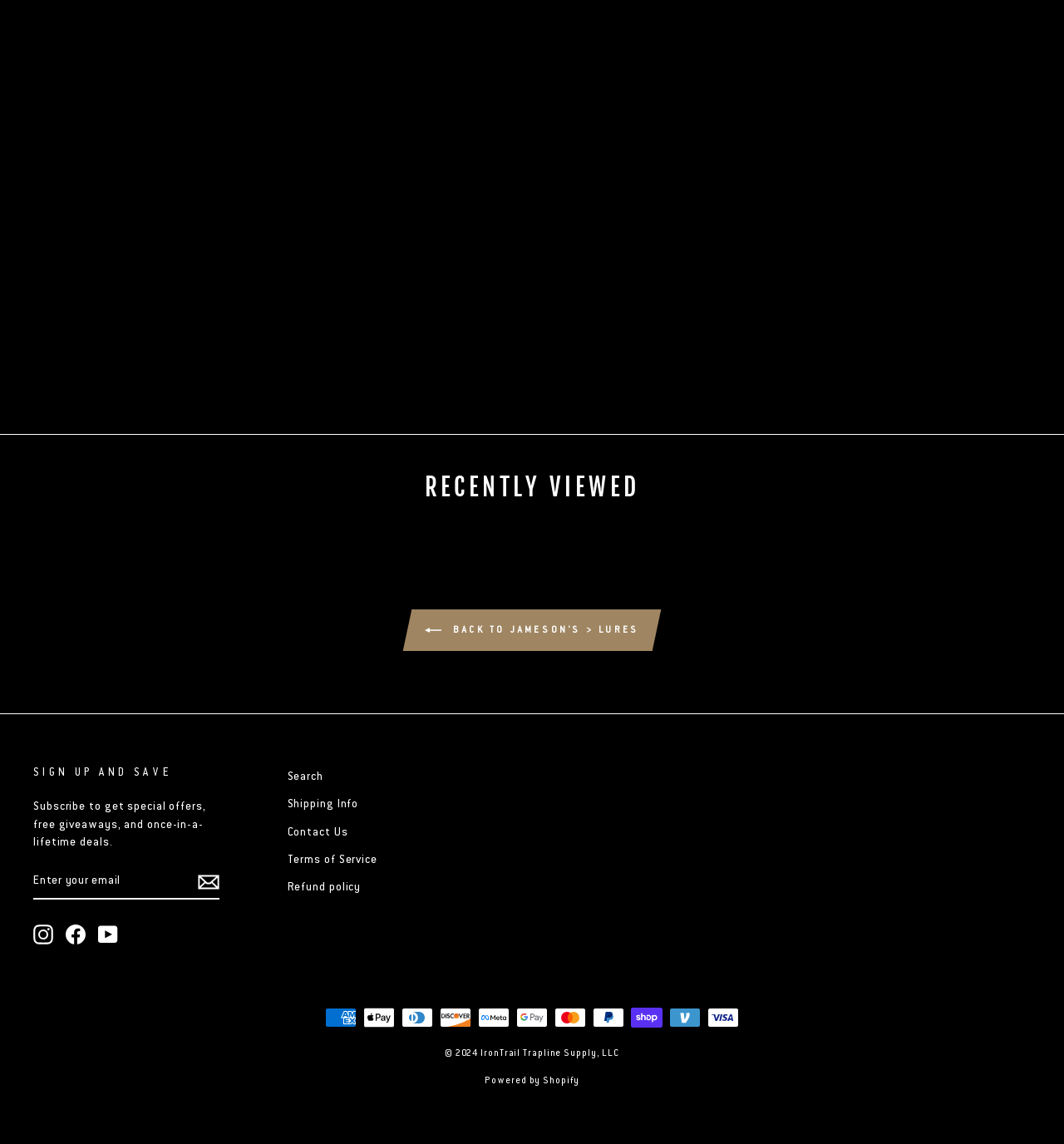Indicate the bounding box coordinates of the clickable region to achieve the following instruction: "View recently viewed products."

[0.031, 0.413, 0.969, 0.438]